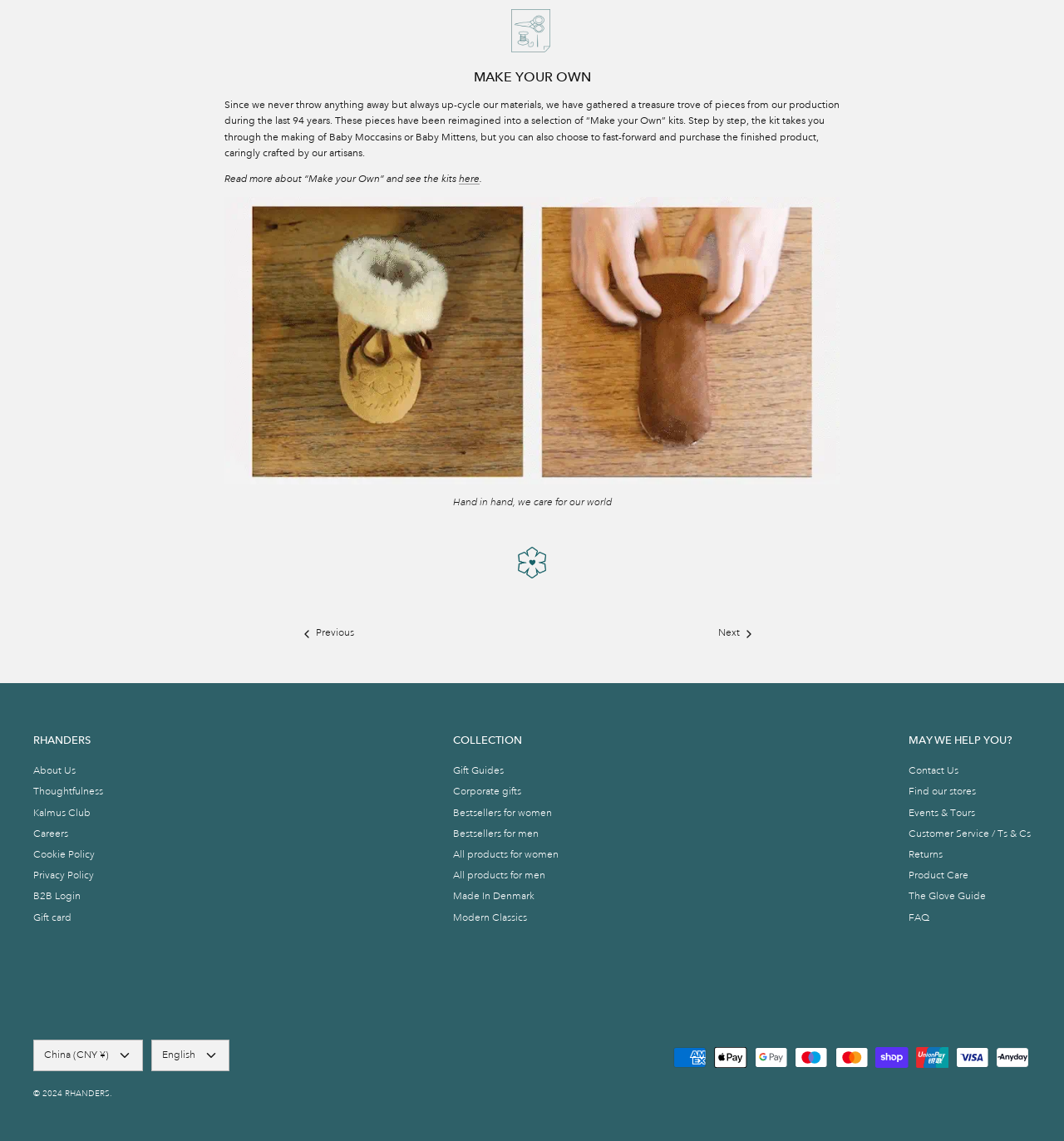How many navigation sections are on the page?
Kindly give a detailed and elaborate answer to the question.

There are three navigation sections on the page, each with a heading and several links. The first section has a heading 'RHANDERS', the second section has a heading 'COLLECTION', and the third section has a heading 'MAY WE HELP YOU?'.